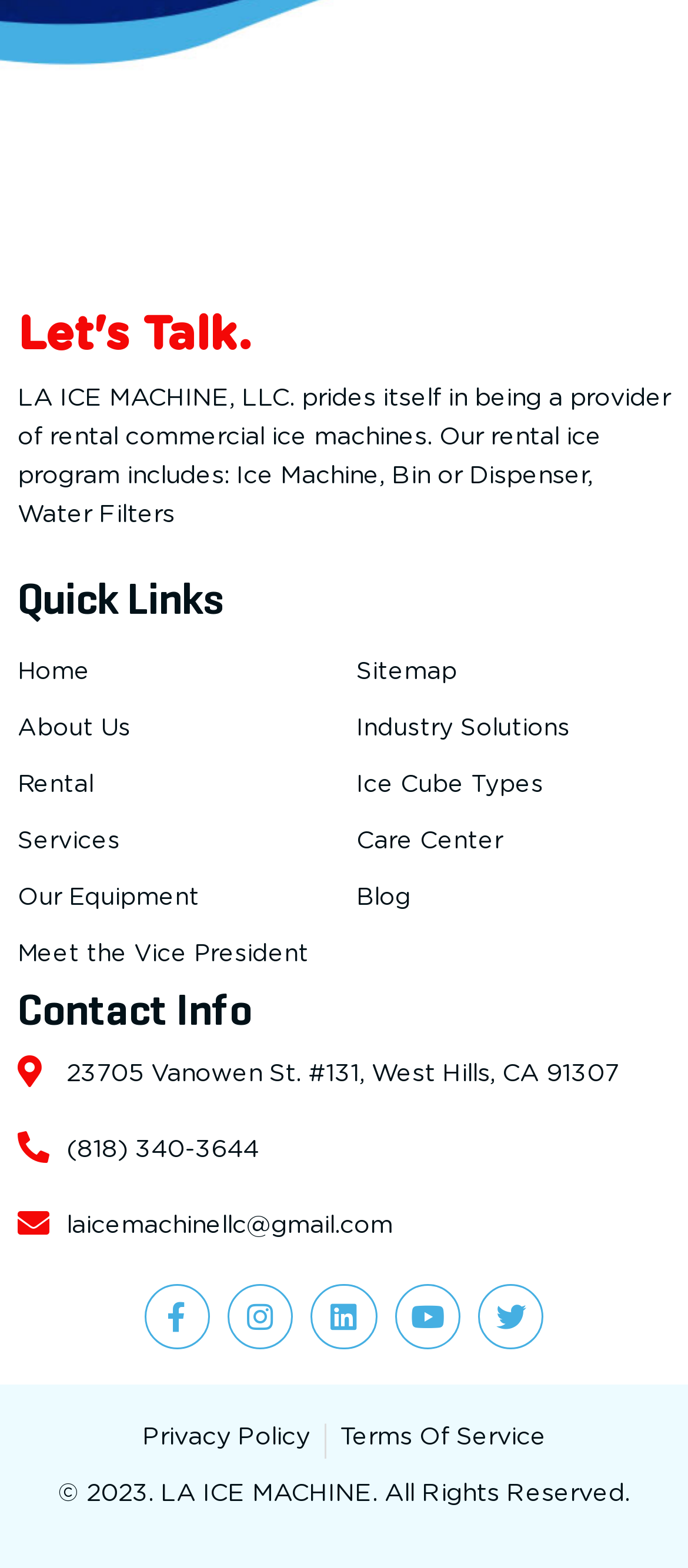What is the company name?
Answer the question with a single word or phrase by looking at the picture.

LA ICE MACHINE, LLC.